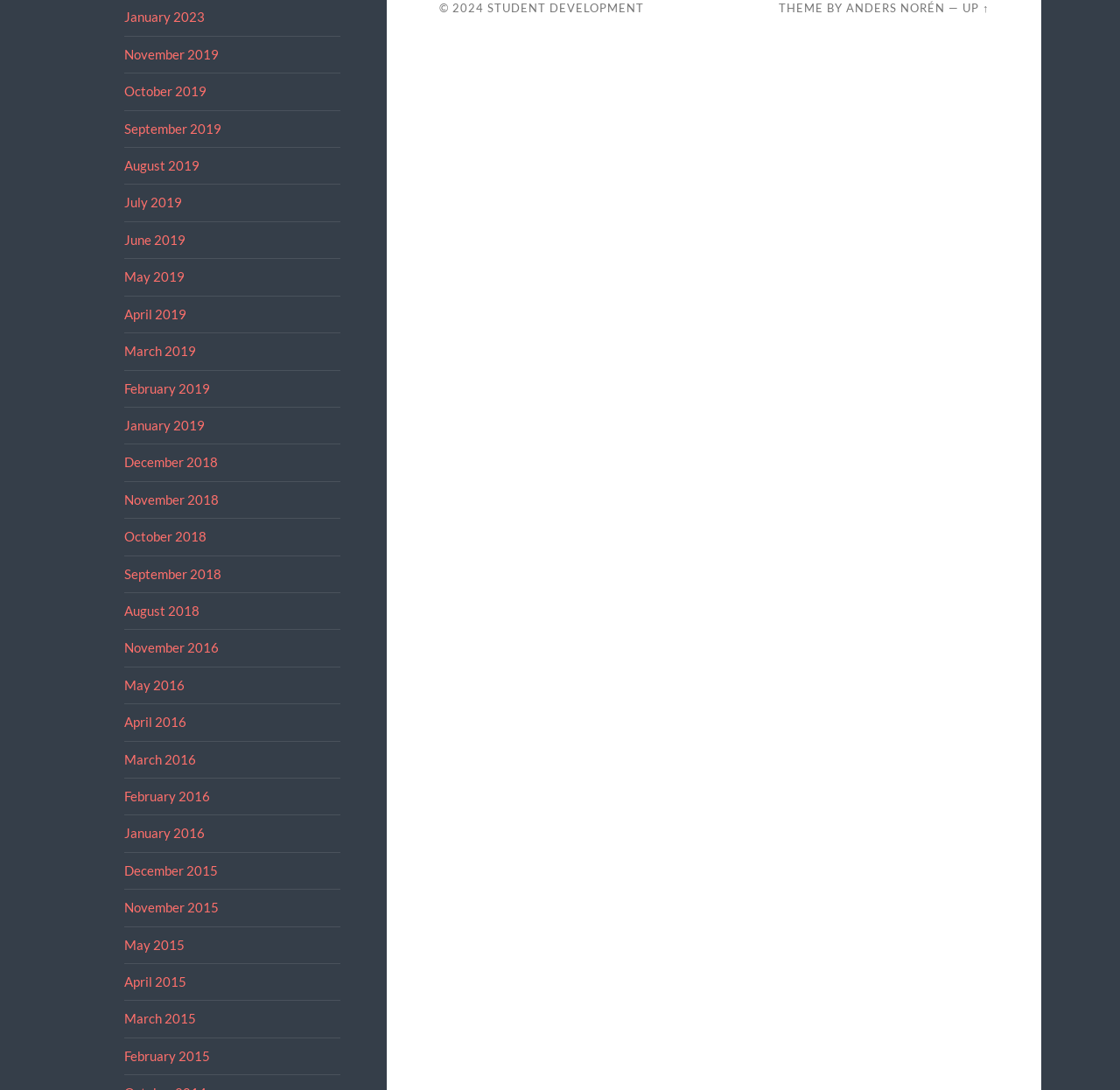What is the purpose of the 'UP ↑' link?
Please answer the question with as much detail as possible using the screenshot.

I found a link element with the content 'UP ↑', which suggests that its purpose is to navigate upwards or go back to the top of the page.